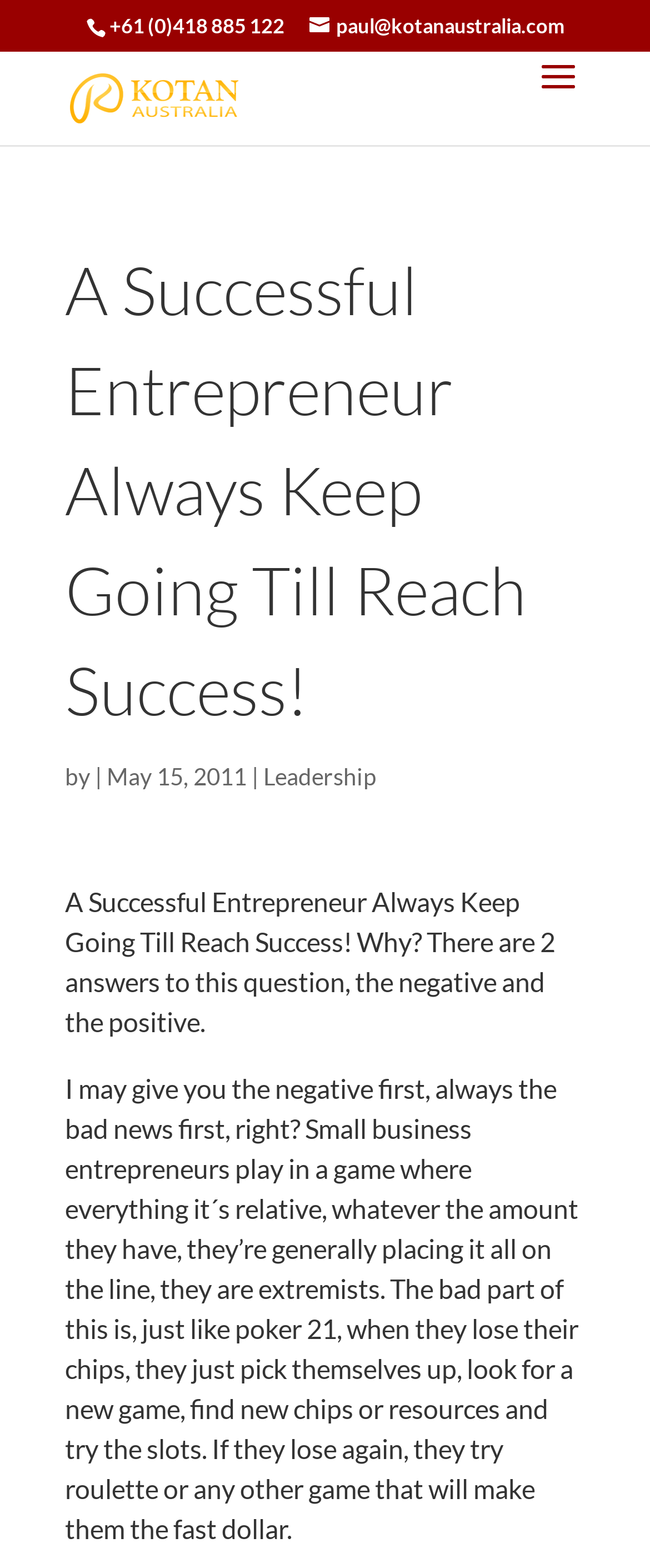Show the bounding box coordinates for the HTML element as described: "name="s" placeholder="Search …" title="Search for:"".

[0.463, 0.032, 0.823, 0.035]